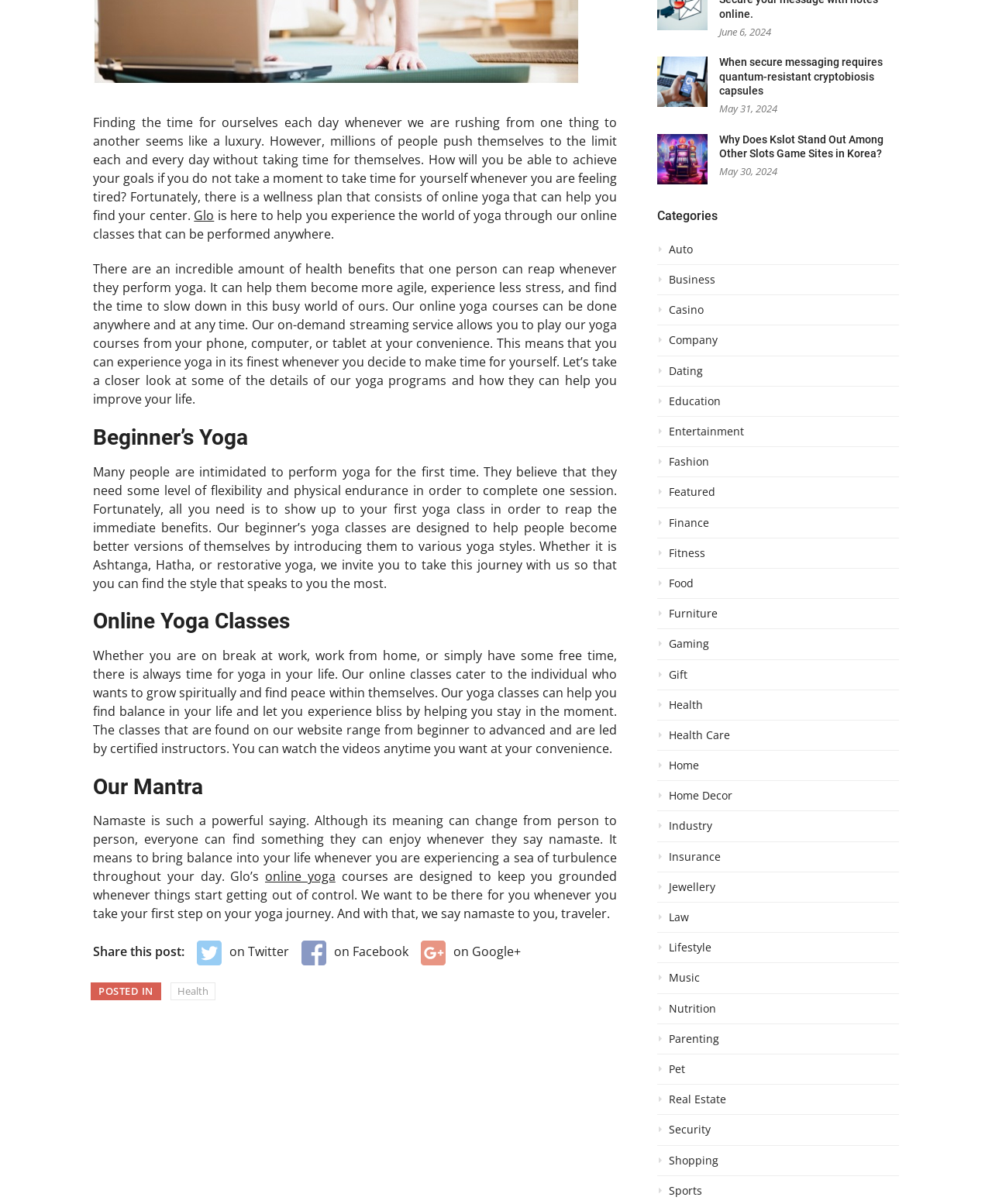For the given element description online yoga, determine the bounding box coordinates of the UI element. The coordinates should follow the format (top-left x, top-left y, bottom-right x, bottom-right y) and be within the range of 0 to 1.

[0.267, 0.721, 0.338, 0.735]